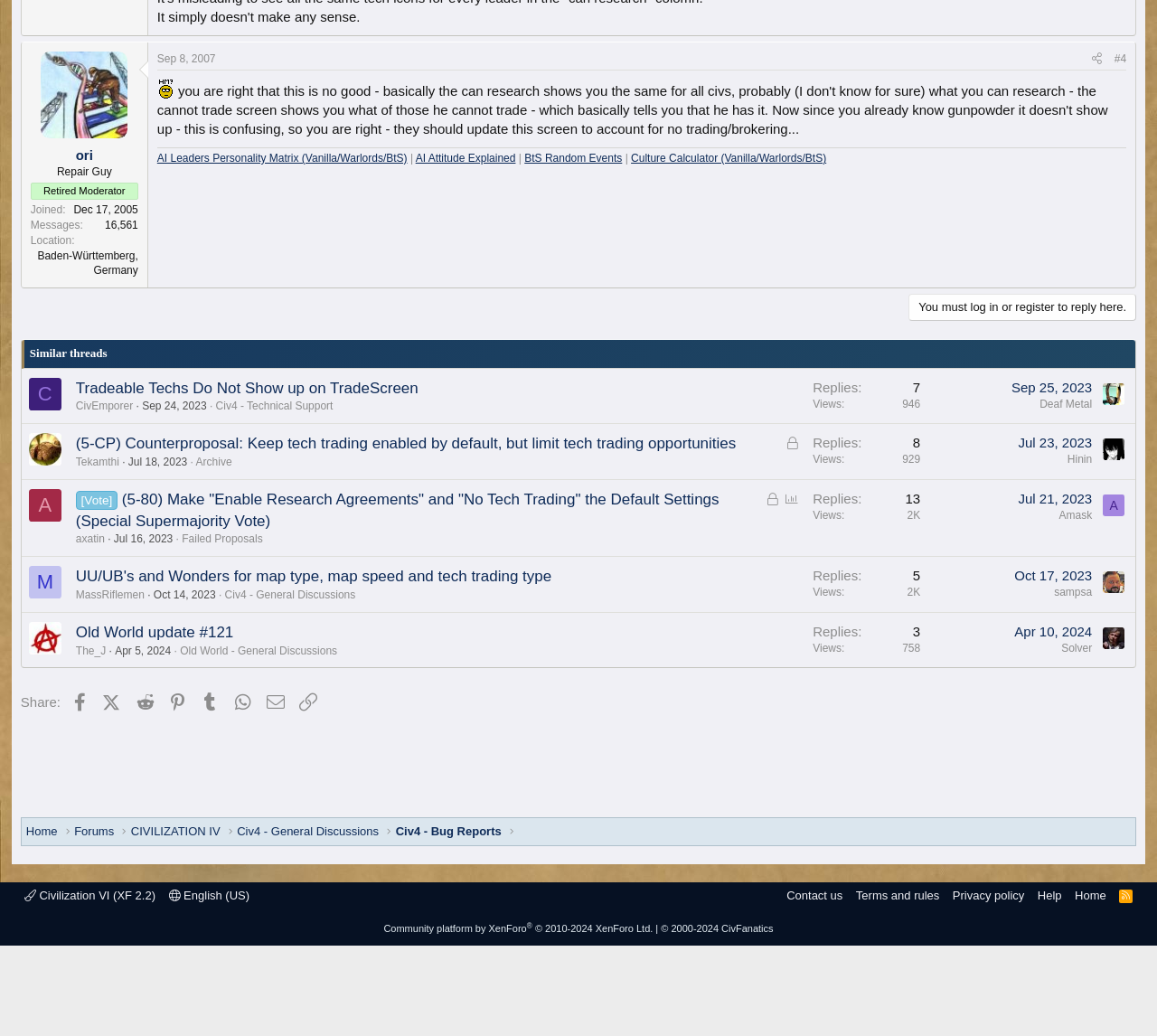Answer the question below with a single word or a brief phrase: 
How many views does the thread started by 'Tekamthi' have?

929